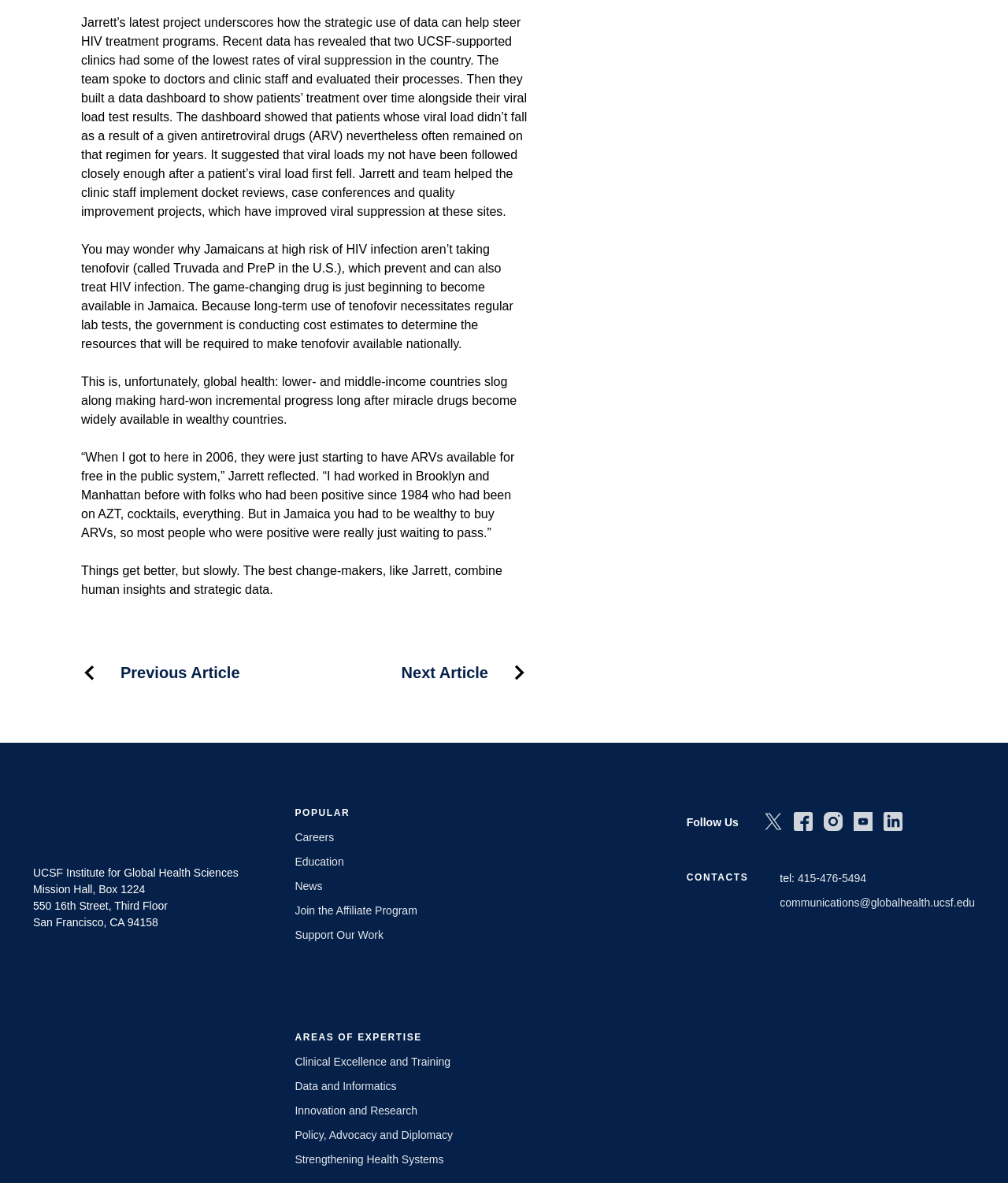How many links are there in the 'Footer Quicklinks' section?
Give a single word or phrase as your answer by examining the image.

9